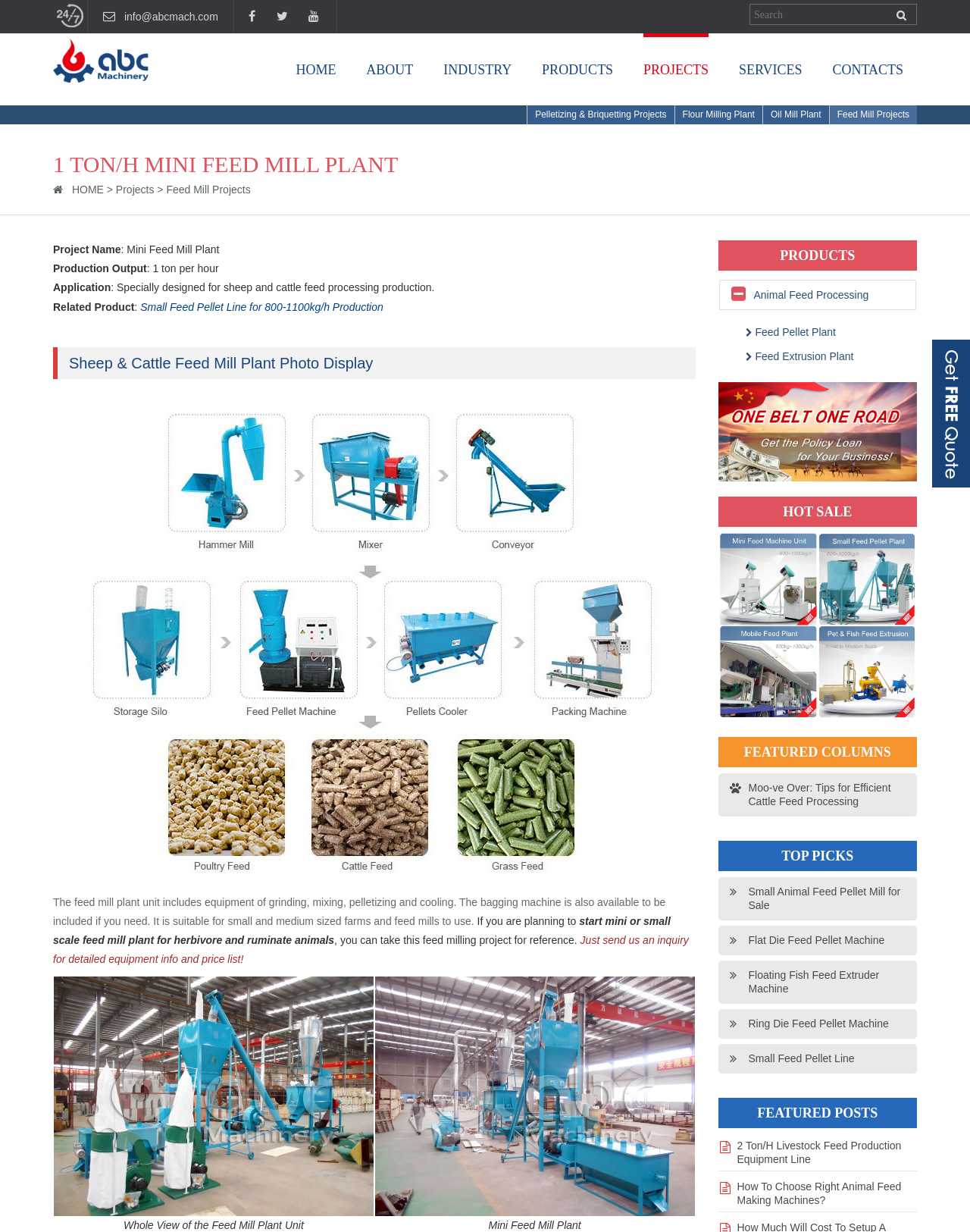Give the bounding box coordinates for the element described by: "Ring Die Feed Pellet Machine".

[0.74, 0.819, 0.945, 0.843]